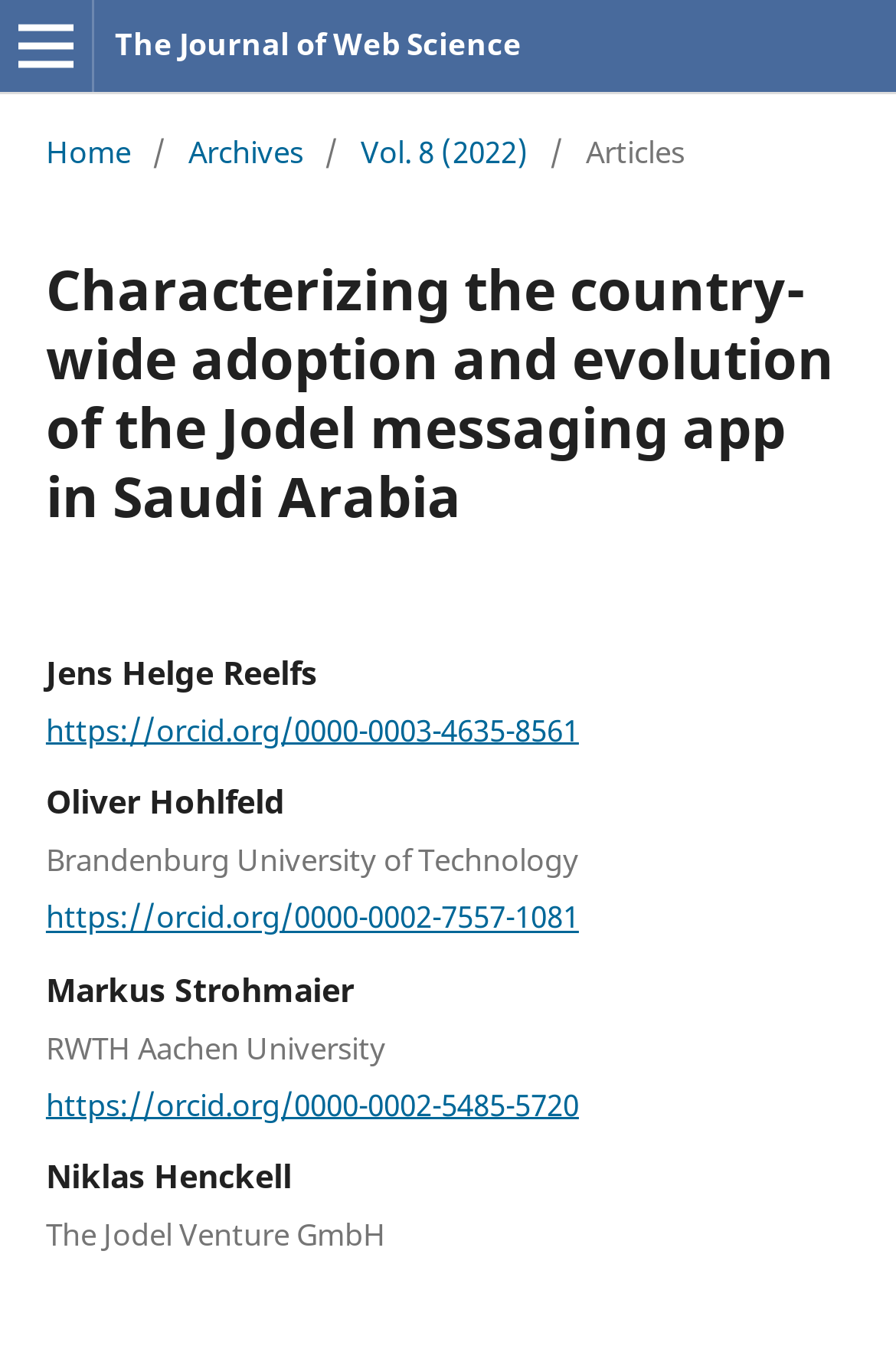Determine the bounding box coordinates of the area to click in order to meet this instruction: "Open the menu".

[0.0, 0.0, 0.103, 0.068]